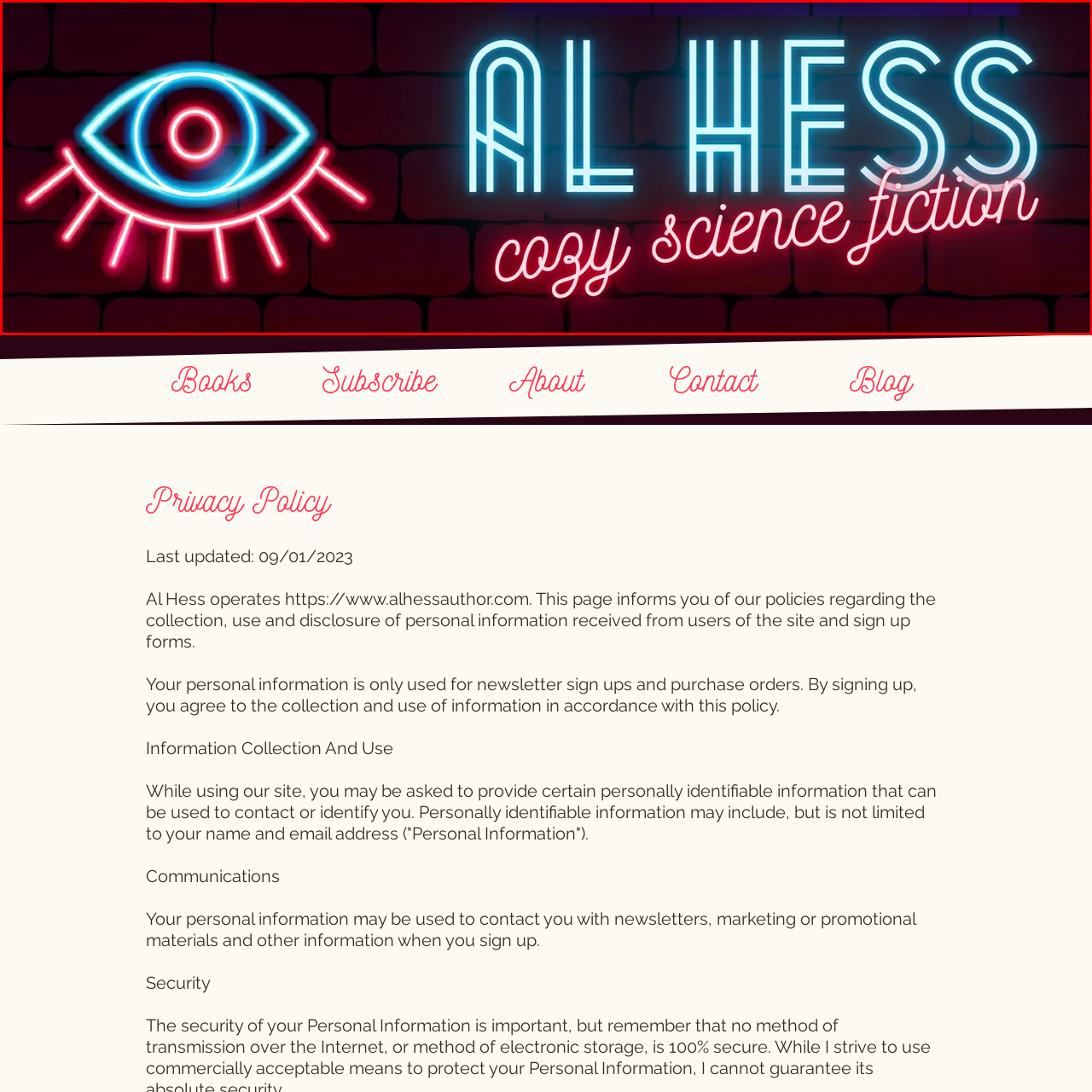Please concentrate on the part of the image enclosed by the red bounding box and answer the following question in detail using the information visible: What is the shape outlined in blue in the graphic?

The caption describes a striking graphic of an eye, outlined in blue and accented with pink rays emanating outward, which indicates that the shape outlined in blue is indeed an eye.